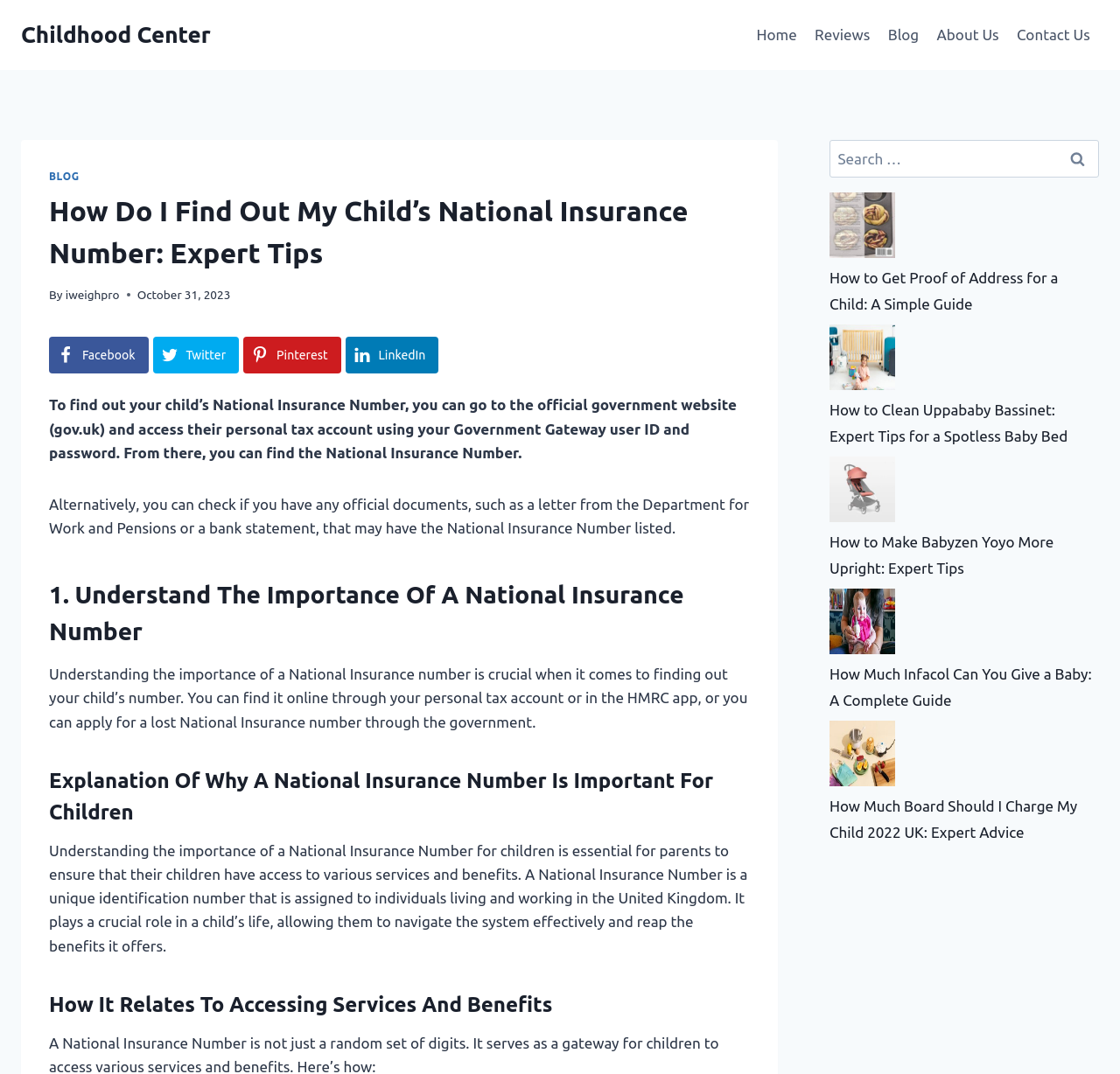Please specify the coordinates of the bounding box for the element that should be clicked to carry out this instruction: "Read the article 'How to Get Proof of Address for a Child'". The coordinates must be four float numbers between 0 and 1, formatted as [left, top, right, bottom].

[0.741, 0.179, 0.981, 0.24]